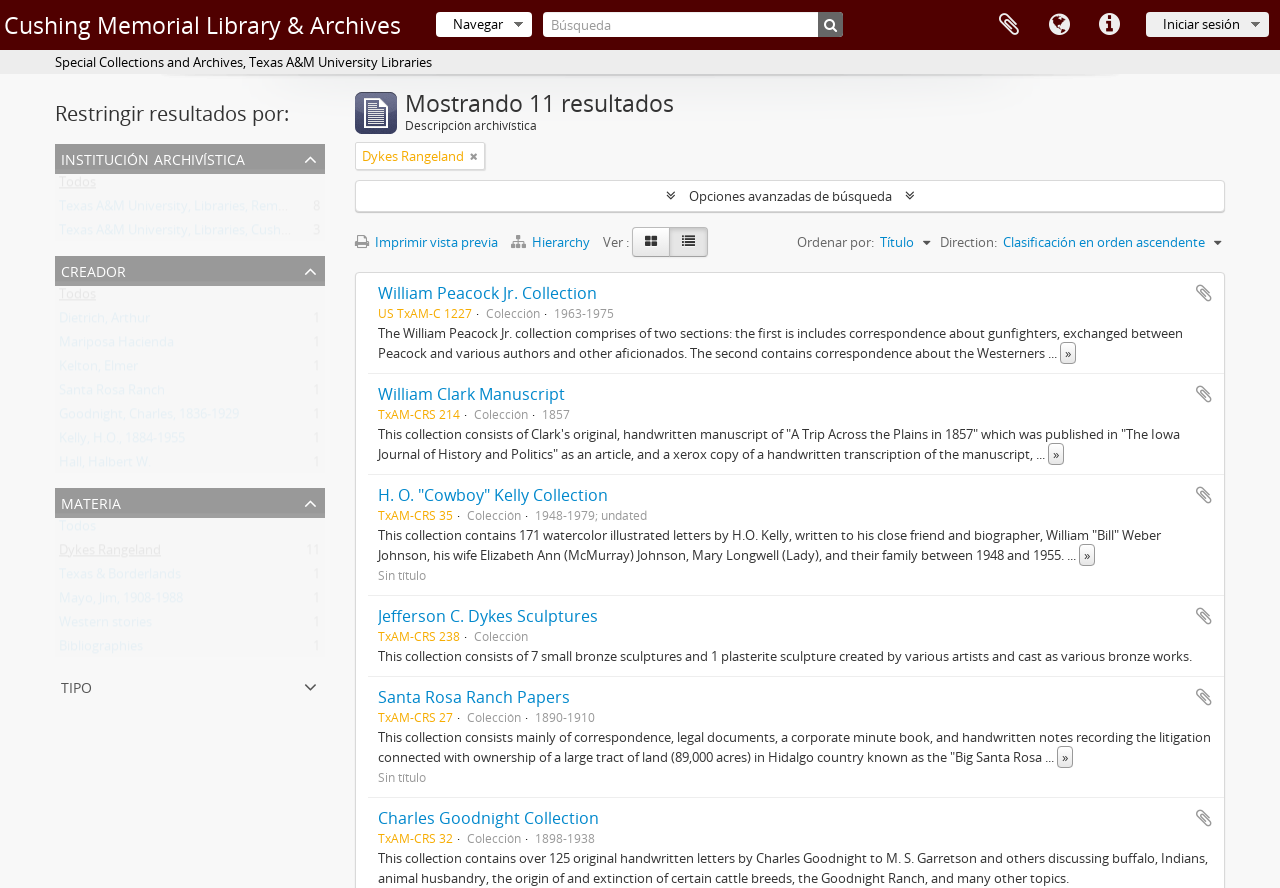Pinpoint the bounding box coordinates of the clickable area necessary to execute the following instruction: "View the William Peacock Jr. Collection". The coordinates should be given as four float numbers between 0 and 1, namely [left, top, right, bottom].

[0.295, 0.318, 0.466, 0.342]